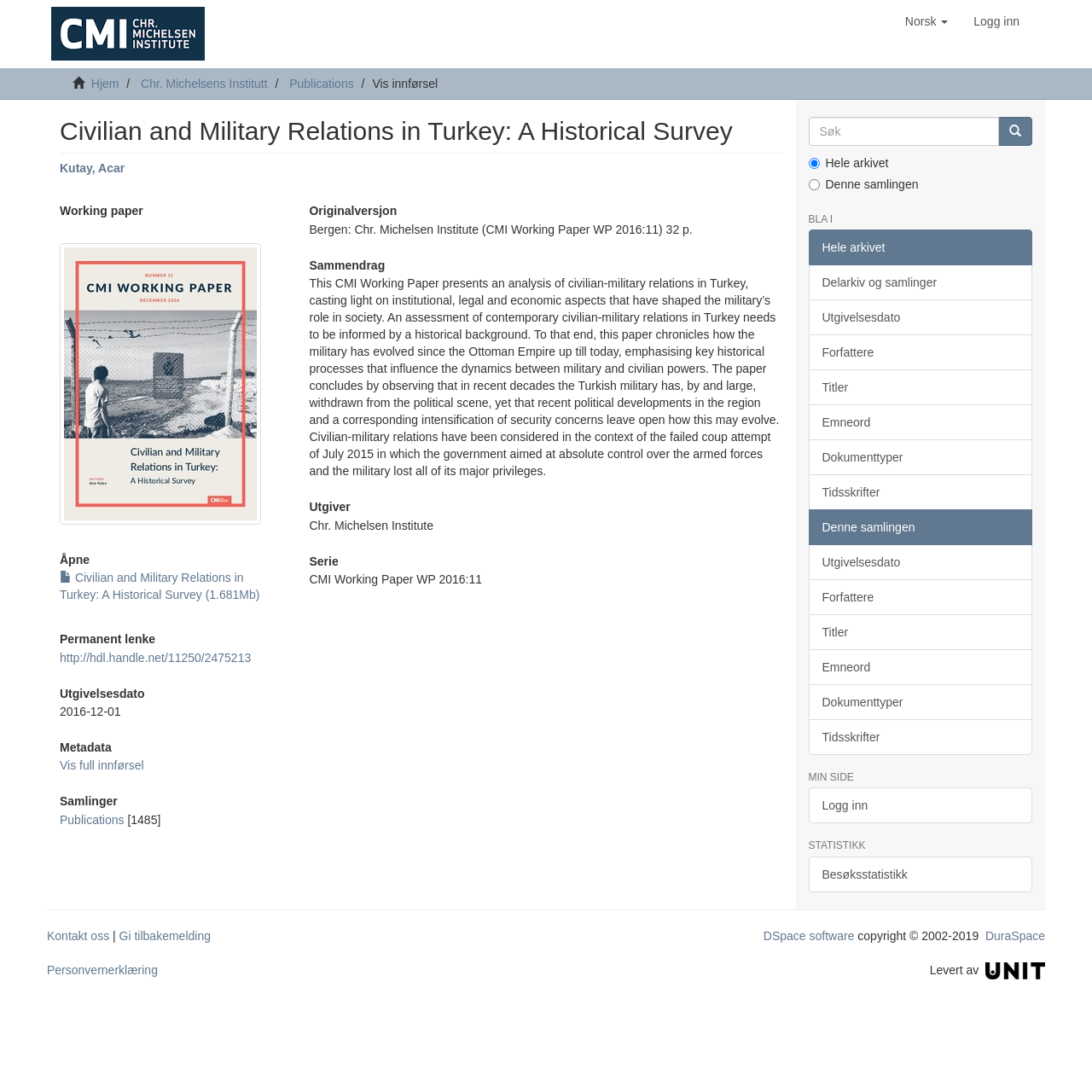Please identify the bounding box coordinates of the element on the webpage that should be clicked to follow this instruction: "Open the working paper". The bounding box coordinates should be given as four float numbers between 0 and 1, formatted as [left, top, right, bottom].

[0.055, 0.507, 0.26, 0.519]